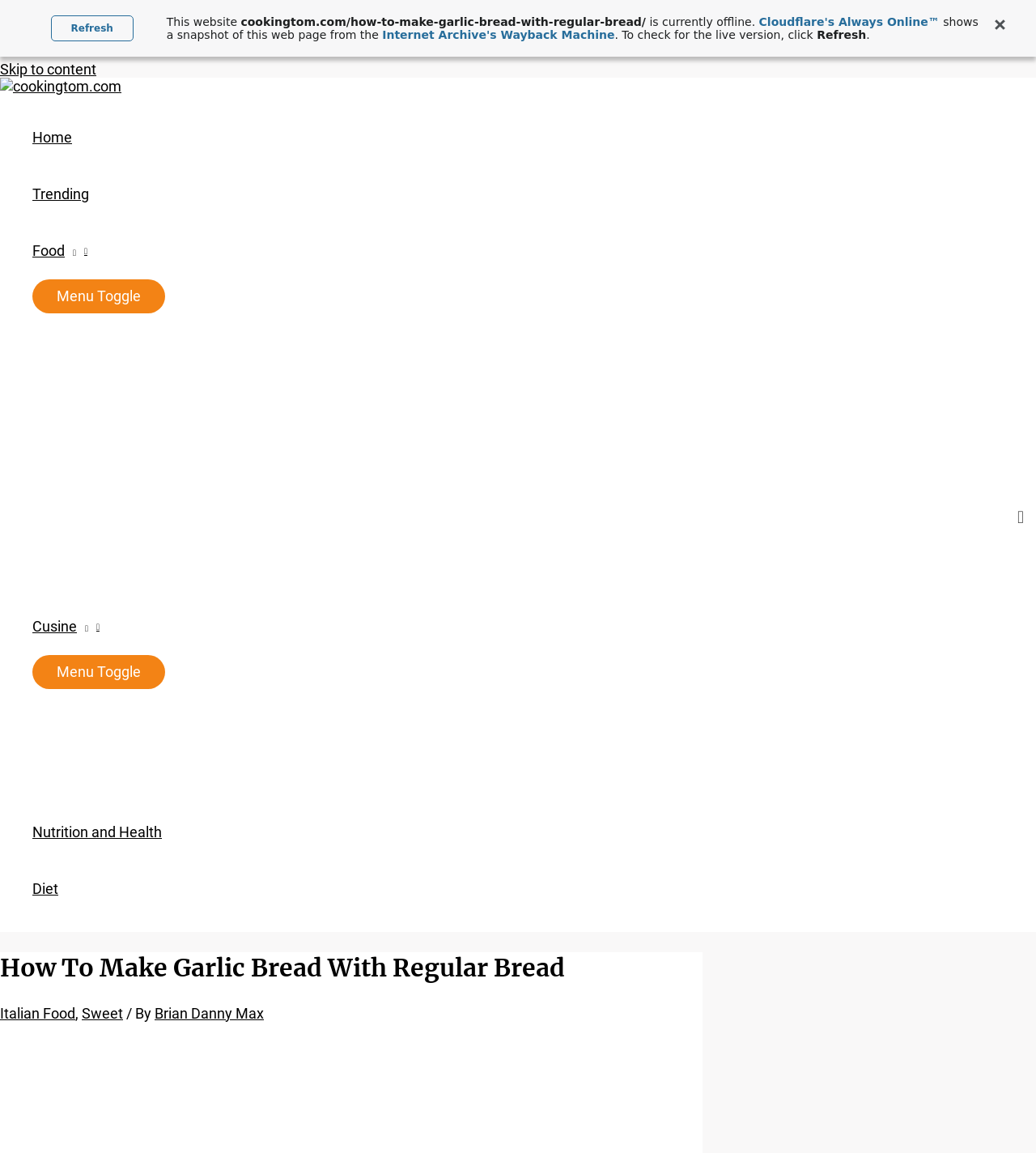Respond with a single word or phrase to the following question: What is the current status of the website?

Offline